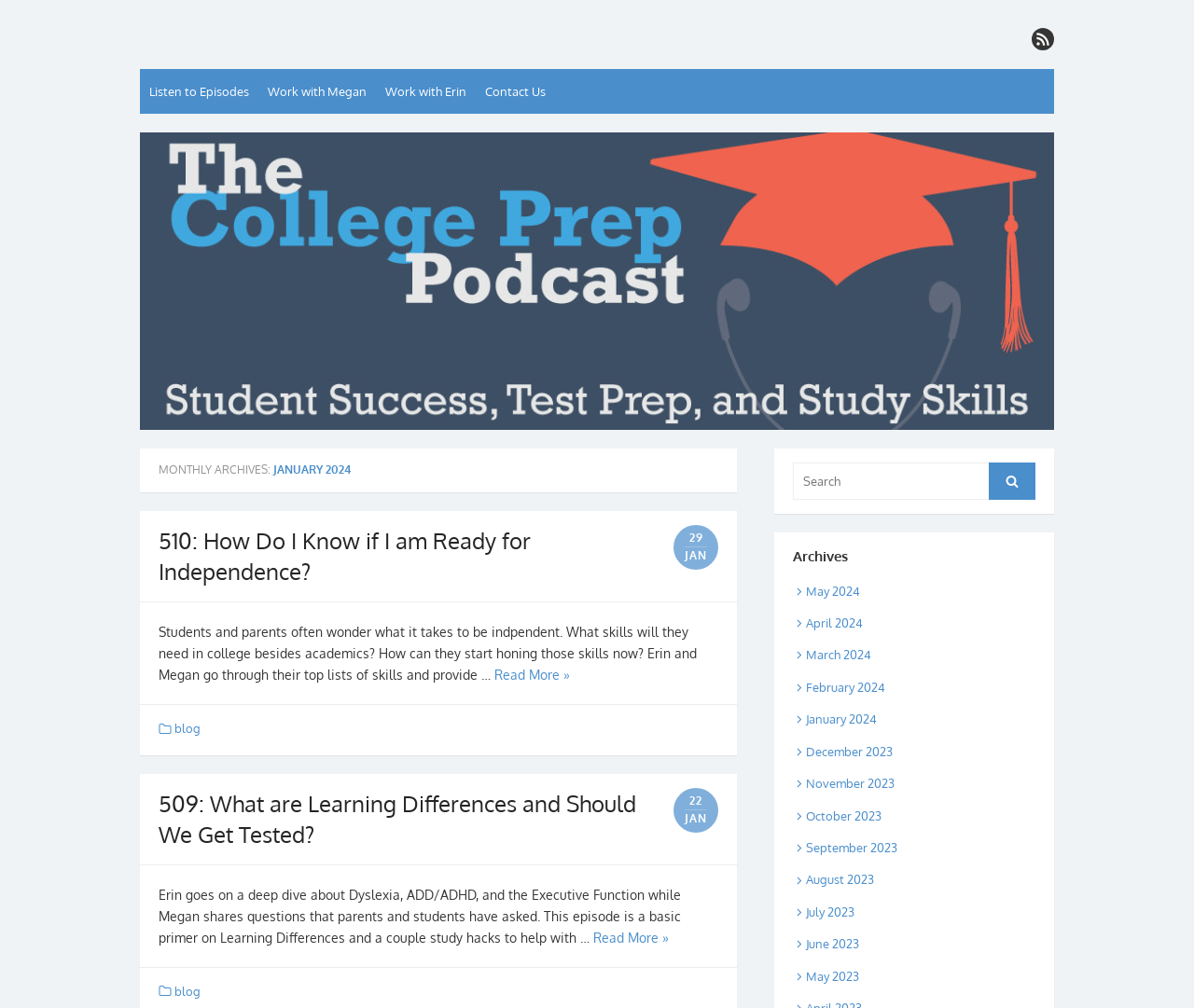Respond to the question below with a concise word or phrase:
What is the name of the podcast?

The College Prep Podcast